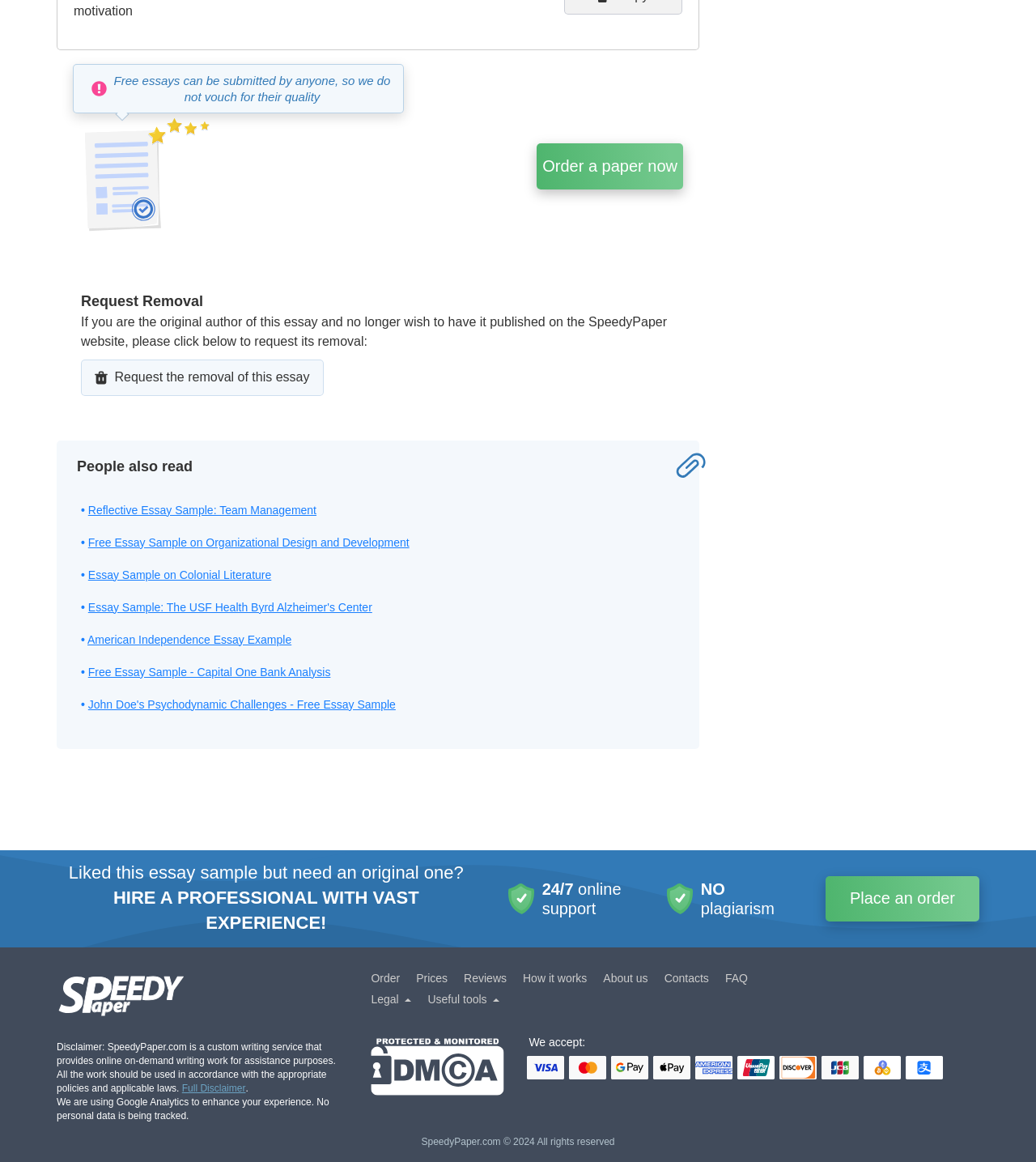What is the guarantee offered by SpeedyPaper?
Answer the question with a single word or phrase derived from the image.

Quality guarantee